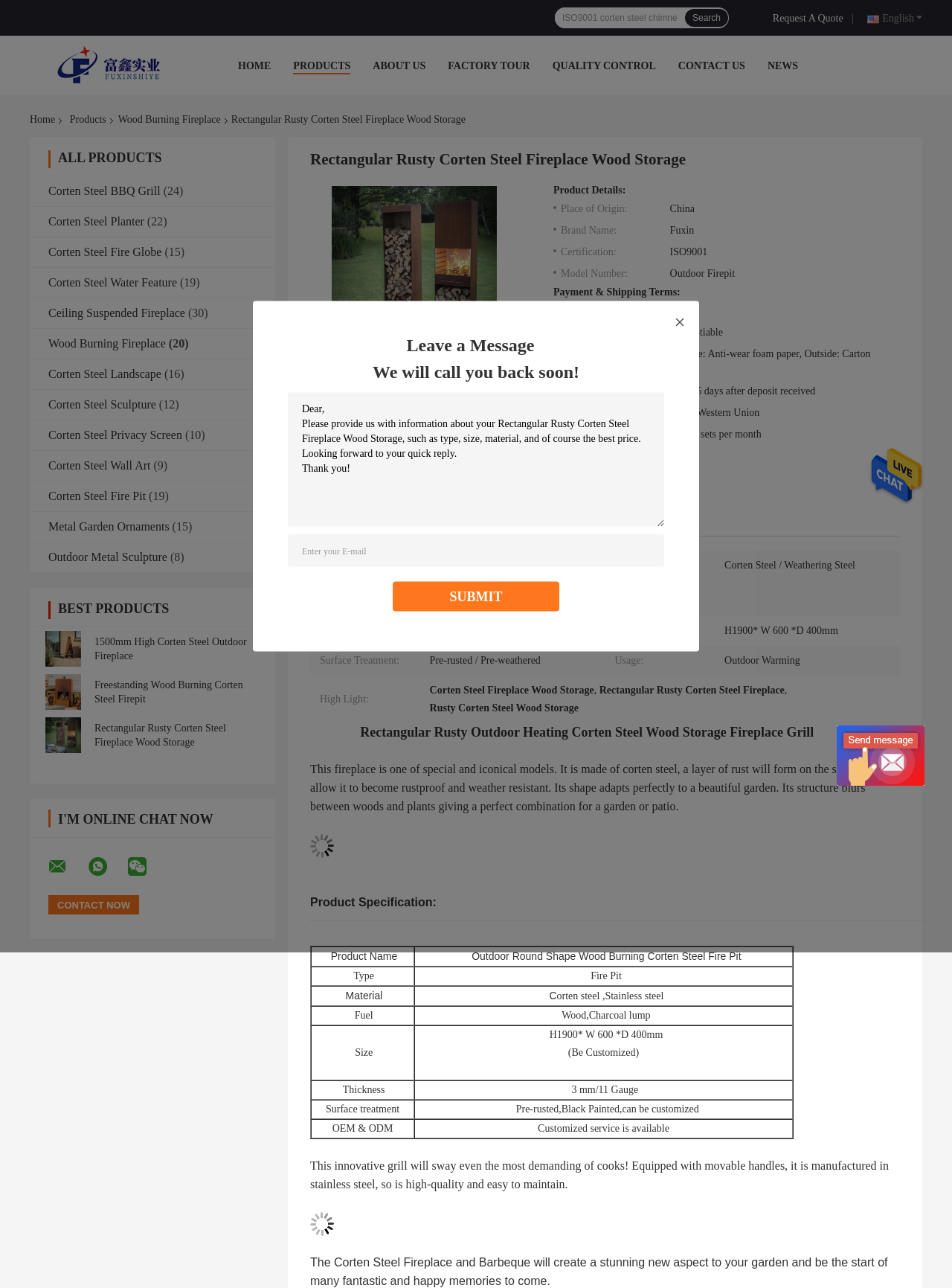Answer the question using only a single word or phrase: 
What is the company name of the website owner?

Tianjin Fuxin Industrial Co., Ltd.